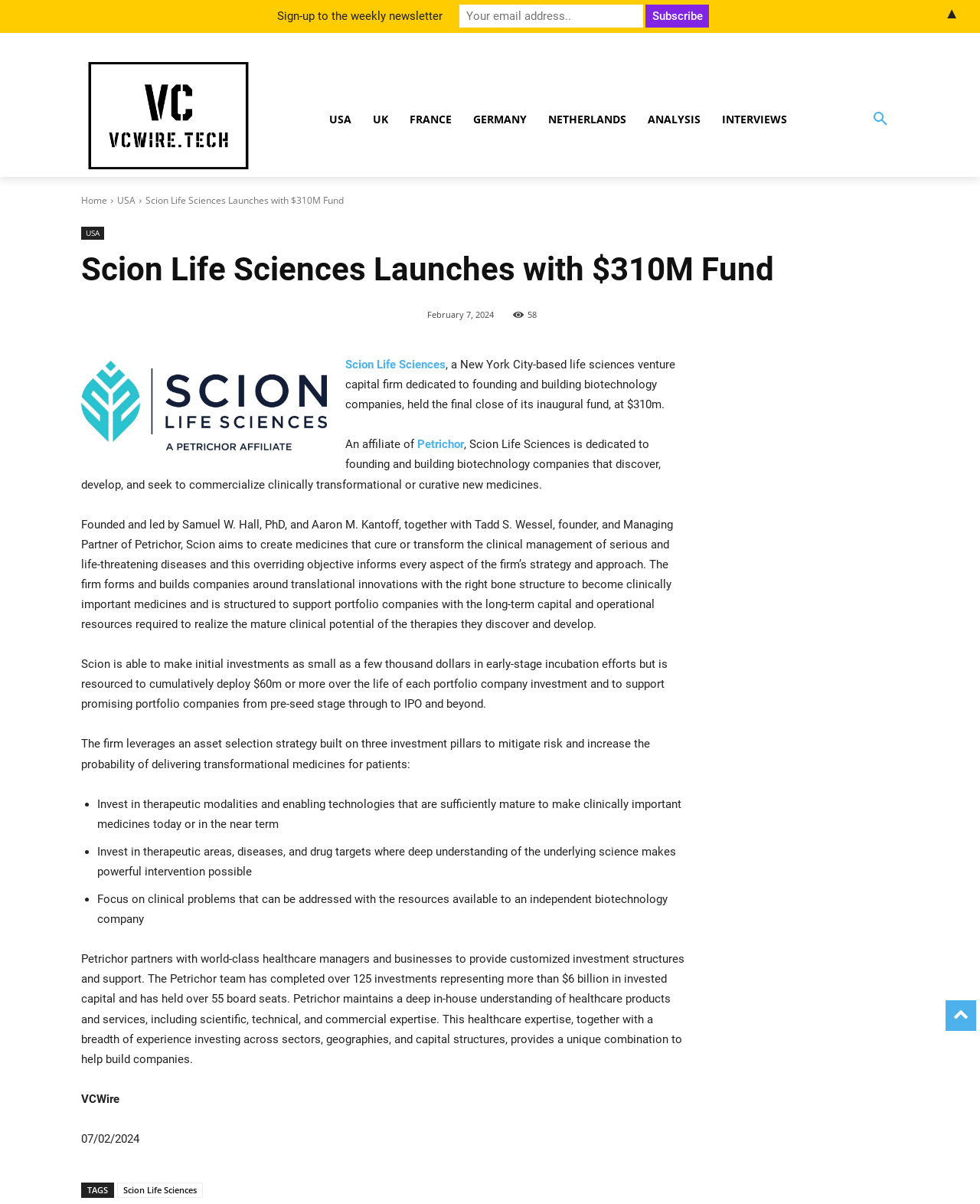Pinpoint the bounding box coordinates of the area that should be clicked to complete the following instruction: "Click on the 'USA' link". The coordinates must be given as four float numbers between 0 and 1, i.e., [left, top, right, bottom].

[0.325, 0.084, 0.369, 0.115]